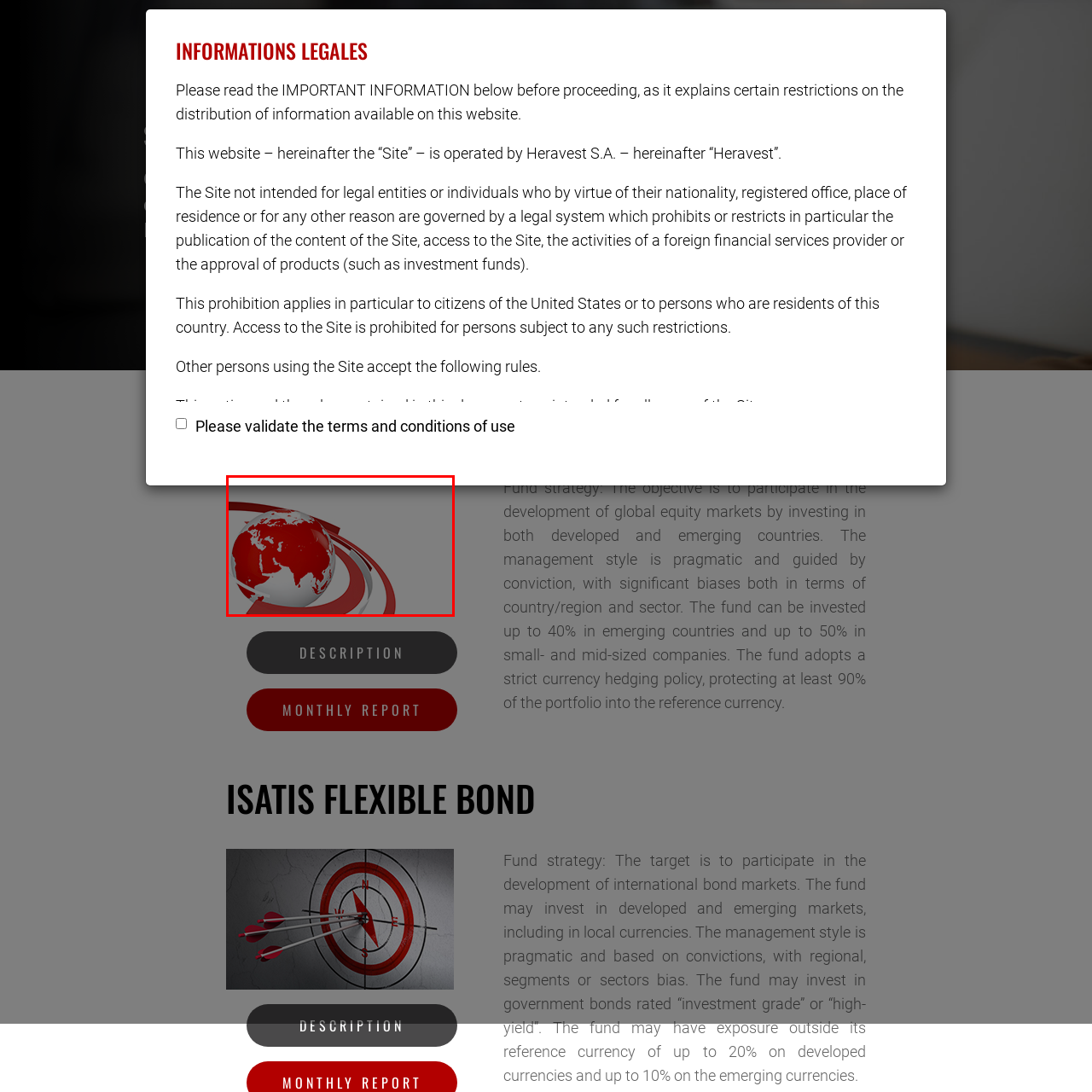Please review the portion of the image contained within the red boundary and provide a detailed answer to the subsequent question, referencing the image: What is the theme of the image?

The caption states that the image 'embodies the theme of global equity markets', indicating that the image is meant to represent or symbolize the concept of global equity markets.